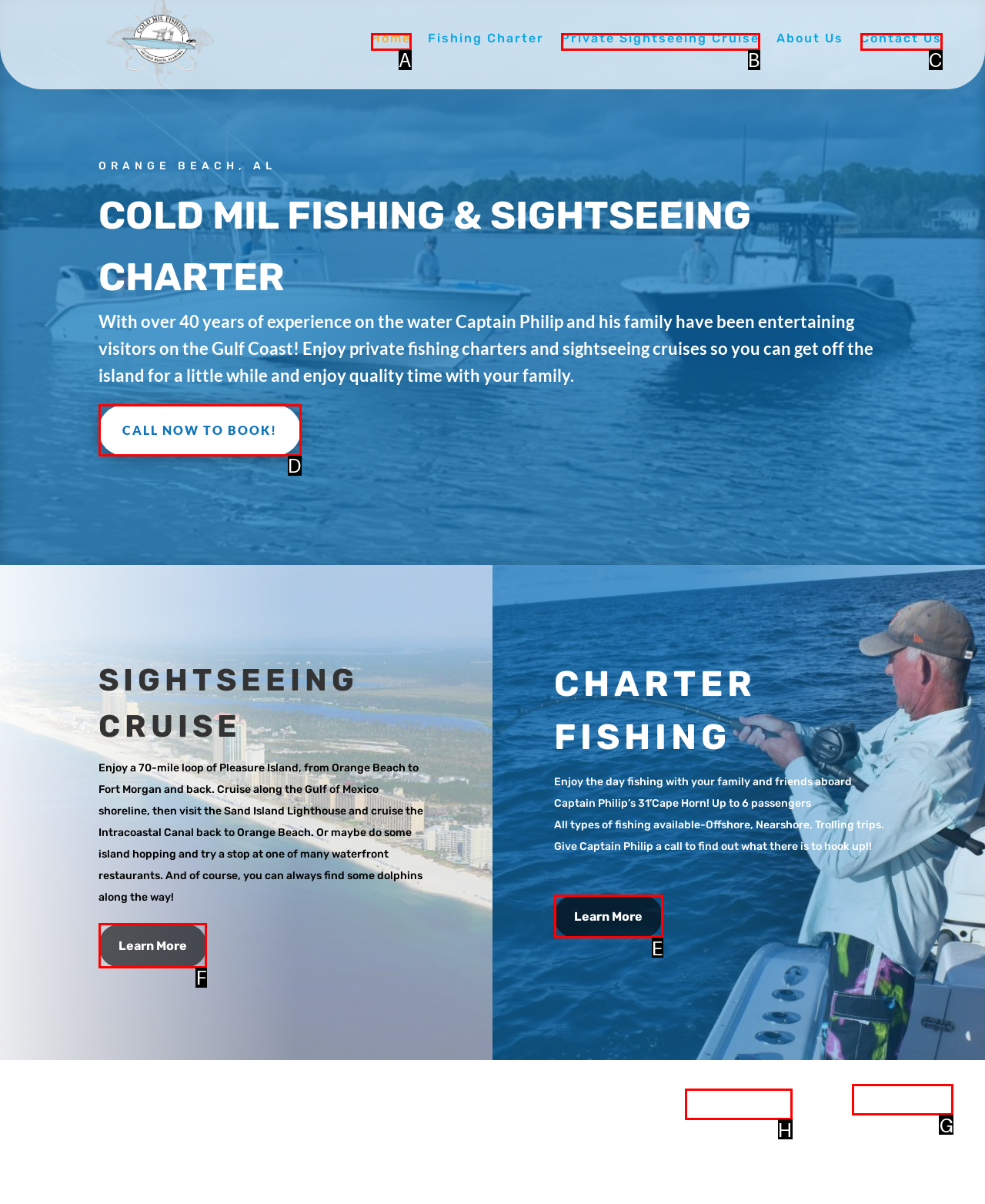Determine the letter of the element to click to accomplish this task: Learn more about Sightseeing Cruise. Respond with the letter.

F